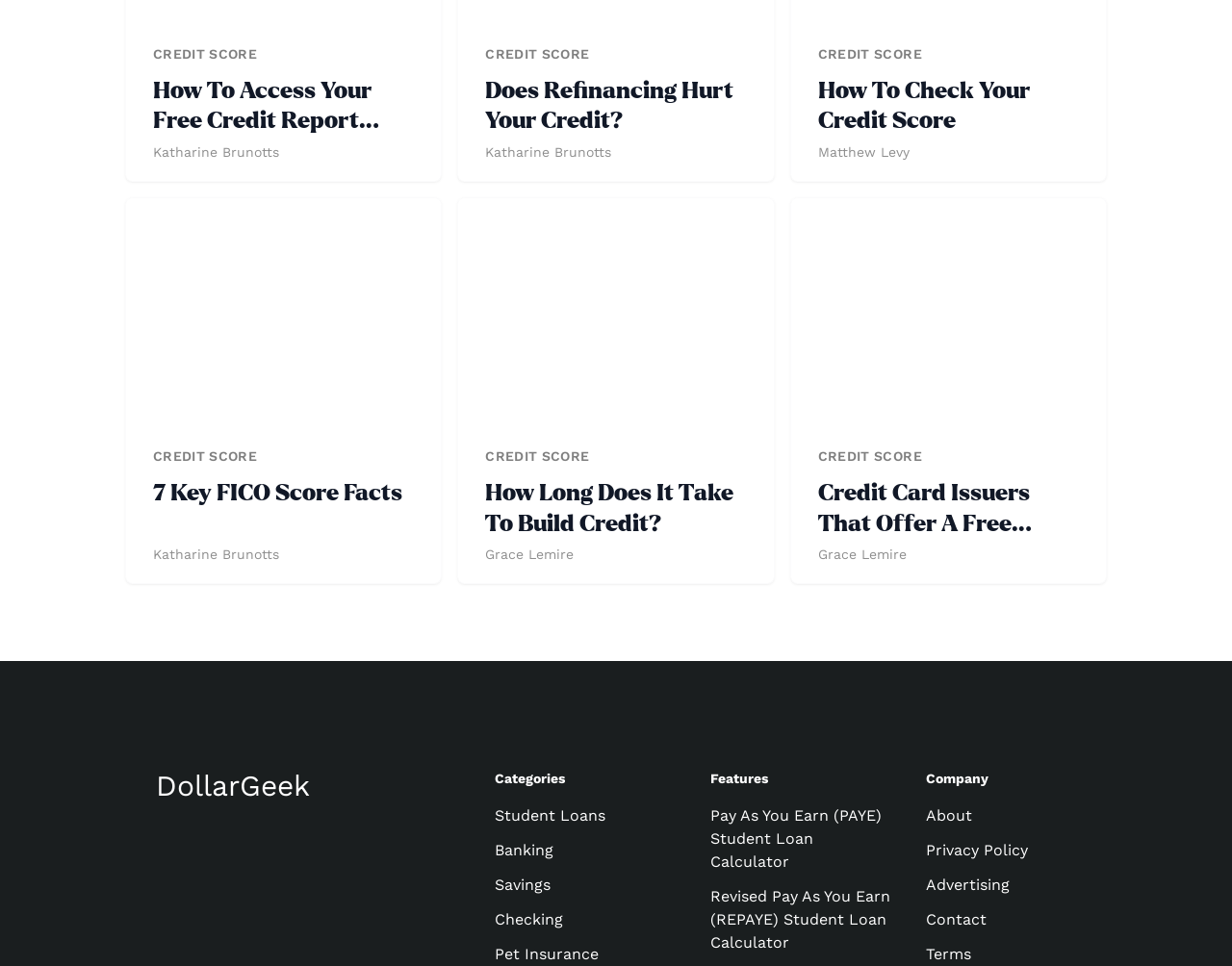Please identify the bounding box coordinates of the element that needs to be clicked to perform the following instruction: "Visit the company's about page".

[0.752, 0.834, 0.789, 0.853]